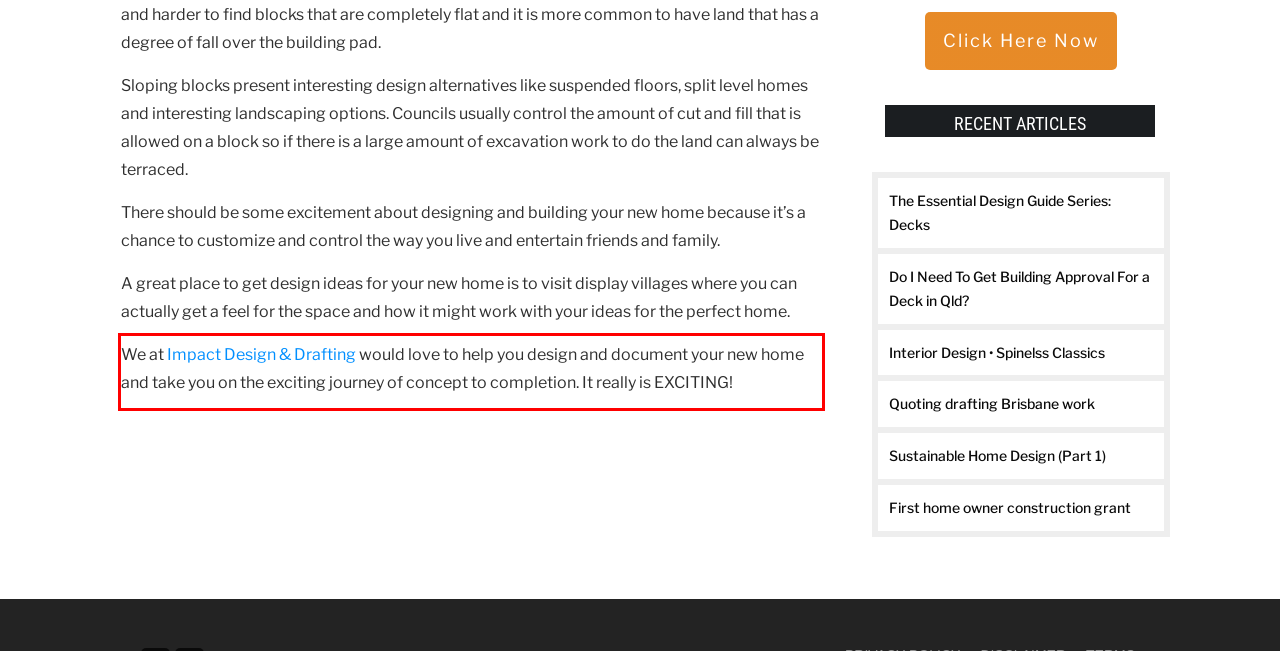You are presented with a screenshot containing a red rectangle. Extract the text found inside this red bounding box.

We at Impact Design & Drafting would love to help you design and document your new home and take you on the exciting journey of concept to completion. It really is EXCITING!